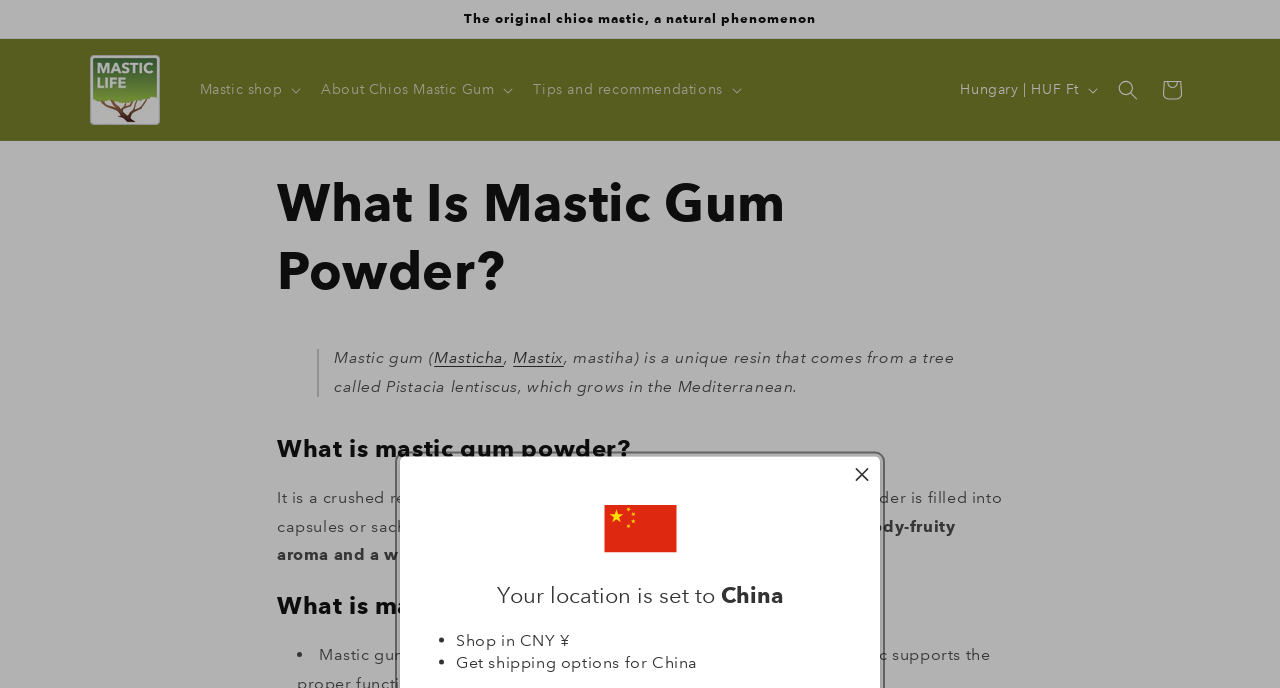Pinpoint the bounding box coordinates for the area that should be clicked to perform the following instruction: "Dismiss the announcement".

[0.667, 0.678, 0.68, 0.71]